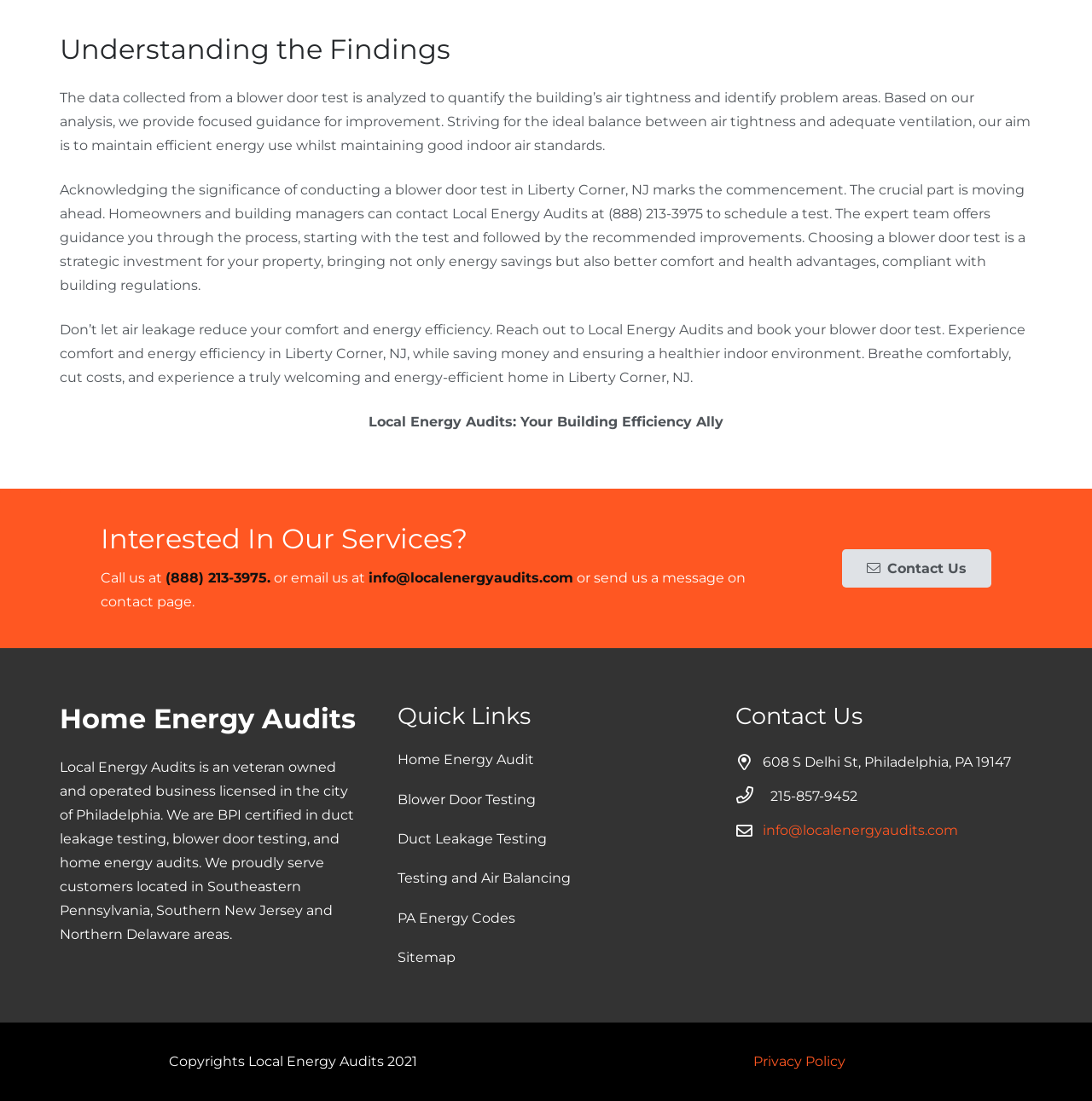What services does the company provide? Analyze the screenshot and reply with just one word or a short phrase.

Home Energy Audits